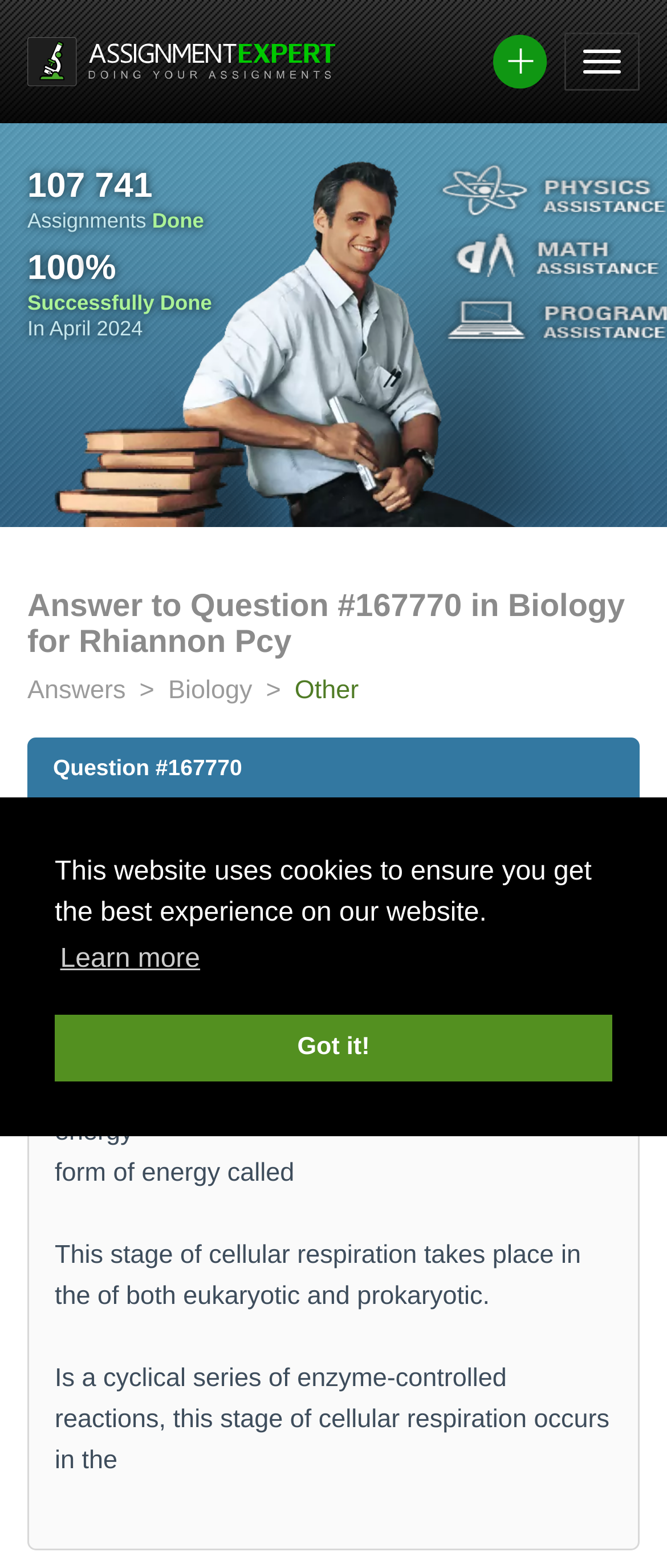What is the target completion date for the assignments?
Answer the question in a detailed and comprehensive manner.

The target completion date can be determined by looking at the text 'In April 2024' which is present below the 'Successfully Done' message. This suggests that the target completion date for the assignments is April 2024.